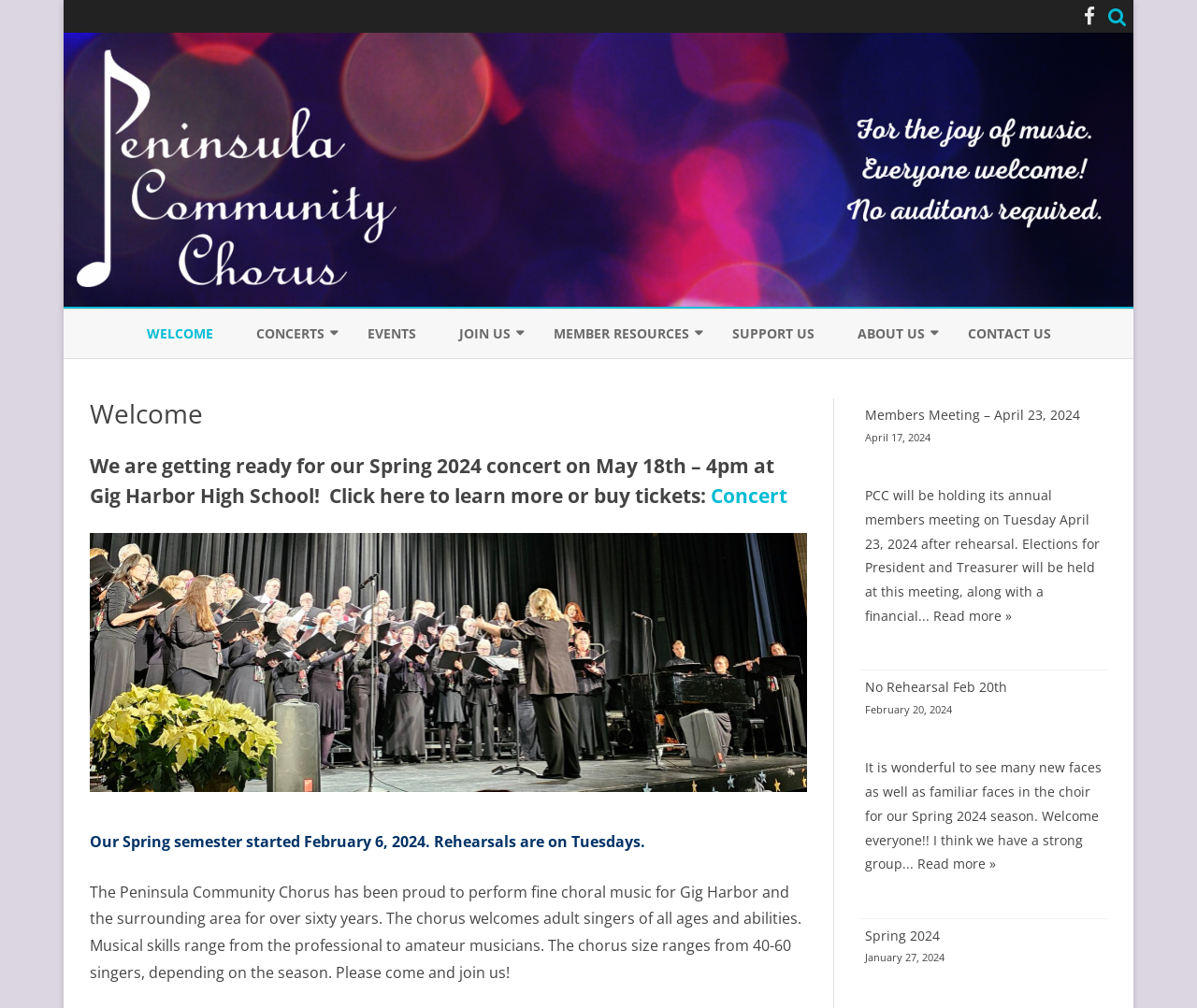Specify the bounding box coordinates of the area to click in order to execute this command: 'Learn more about the Spring 2024 concert'. The coordinates should consist of four float numbers ranging from 0 to 1, and should be formatted as [left, top, right, bottom].

[0.594, 0.479, 0.658, 0.505]